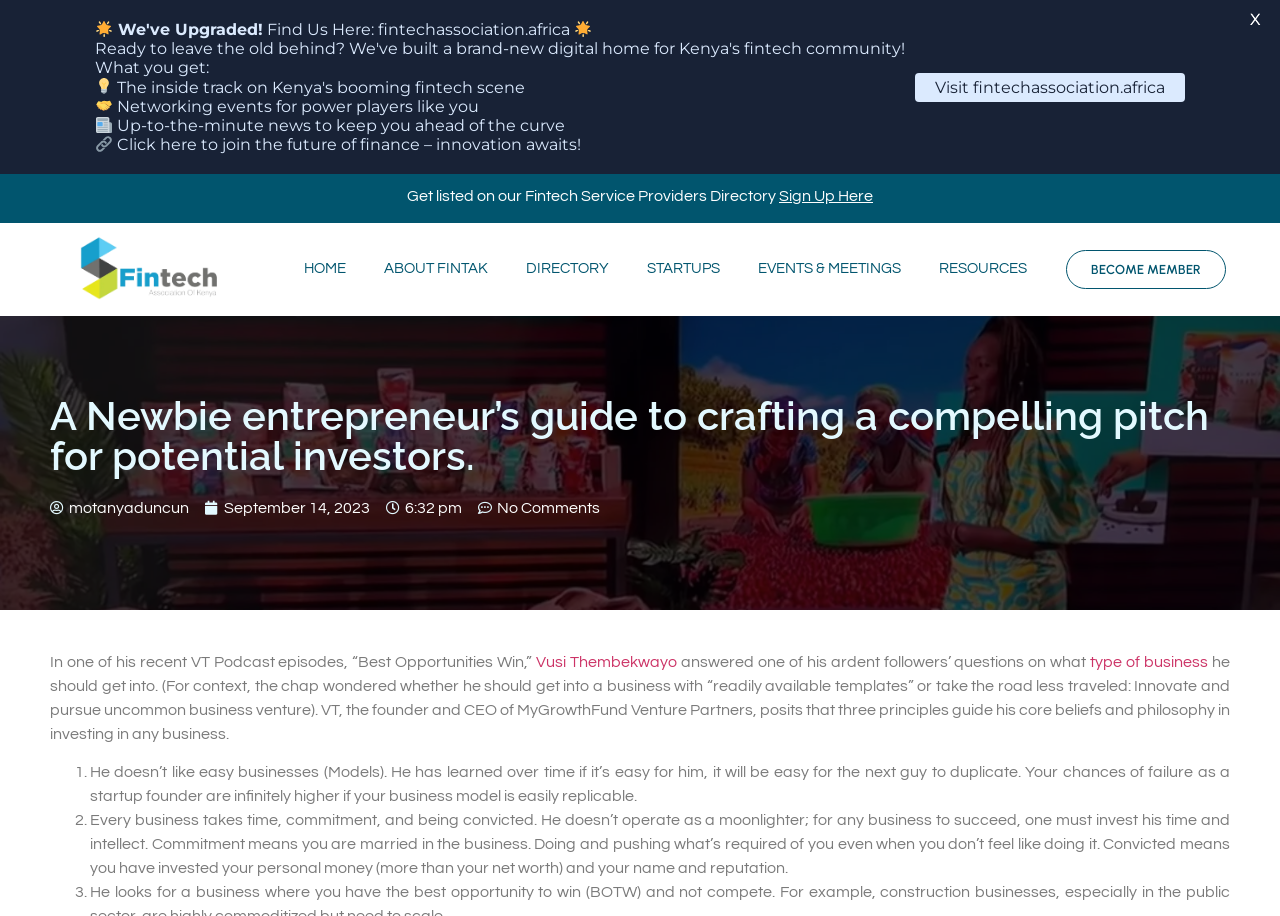Determine the bounding box coordinates of the clickable region to follow the instruction: "Learn more about Vusi Thembekwayo".

[0.419, 0.714, 0.529, 0.732]